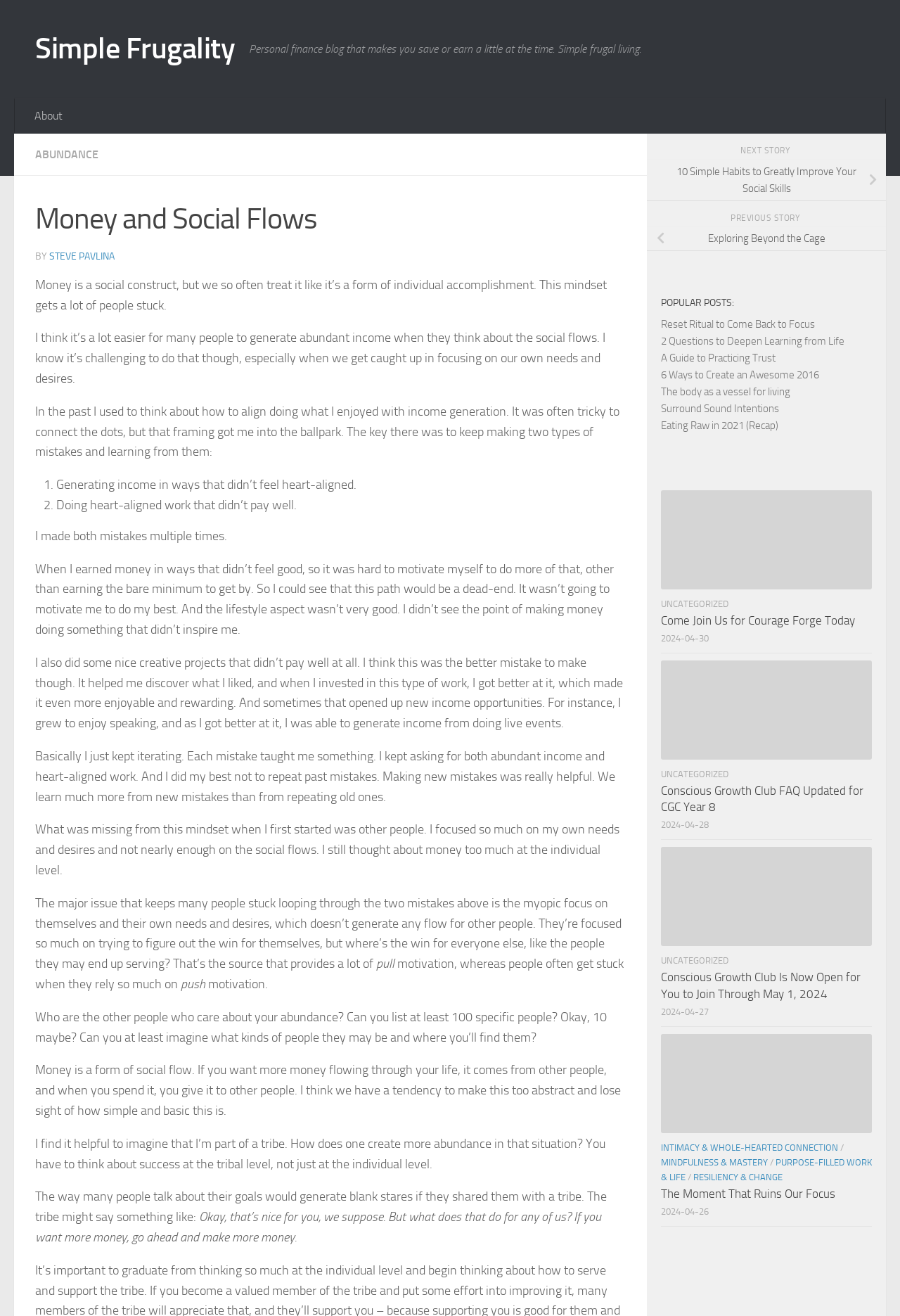Please identify the bounding box coordinates of the clickable region that I should interact with to perform the following instruction: "Explore the 'POPULAR POSTS' section". The coordinates should be expressed as four float numbers between 0 and 1, i.e., [left, top, right, bottom].

[0.734, 0.224, 0.969, 0.237]